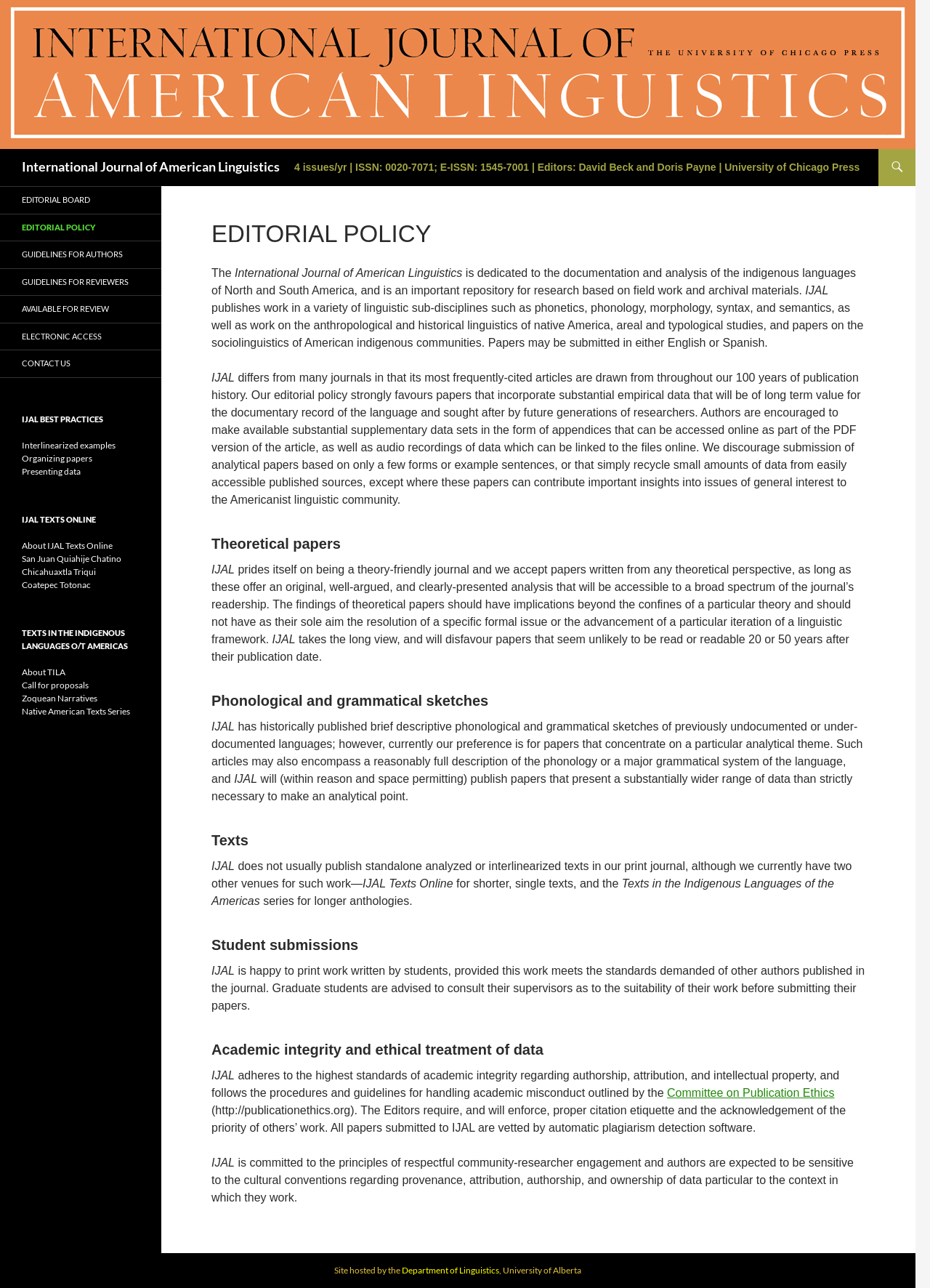What is the name of the series for longer anthologies?
Please use the image to deliver a detailed and complete answer.

I found the answer by reading the section 'Texts' which mentions that the journal 'currently have two other venues for such work— IJAL Texts Online for shorter, single texts, and the Texts in the Indigenous Languages of the Americas series for longer anthologies'.